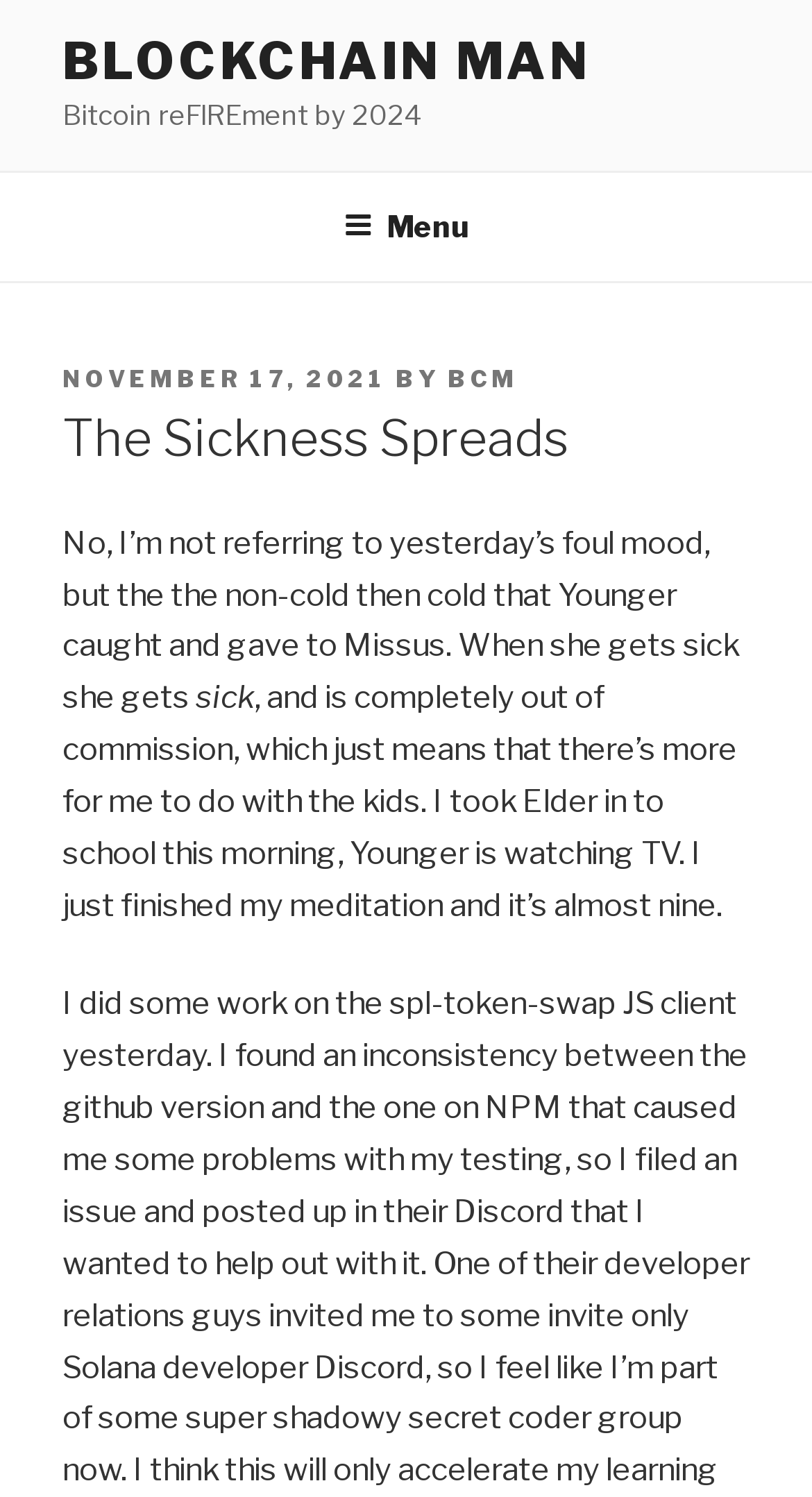Identify the bounding box for the element characterized by the following description: "Menu".

[0.386, 0.116, 0.614, 0.184]